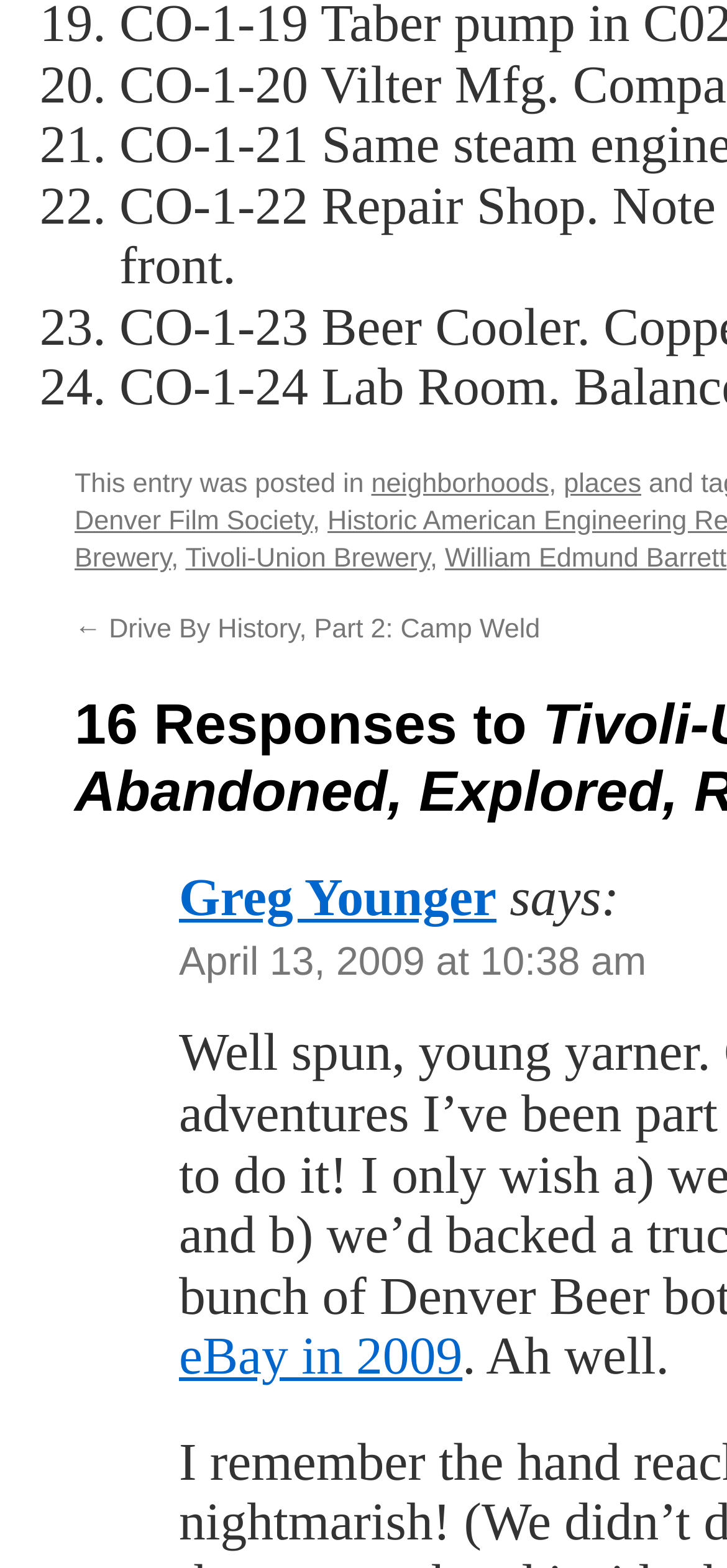Using the provided element description: "places", determine the bounding box coordinates of the corresponding UI element in the screenshot.

[0.775, 0.299, 0.882, 0.318]